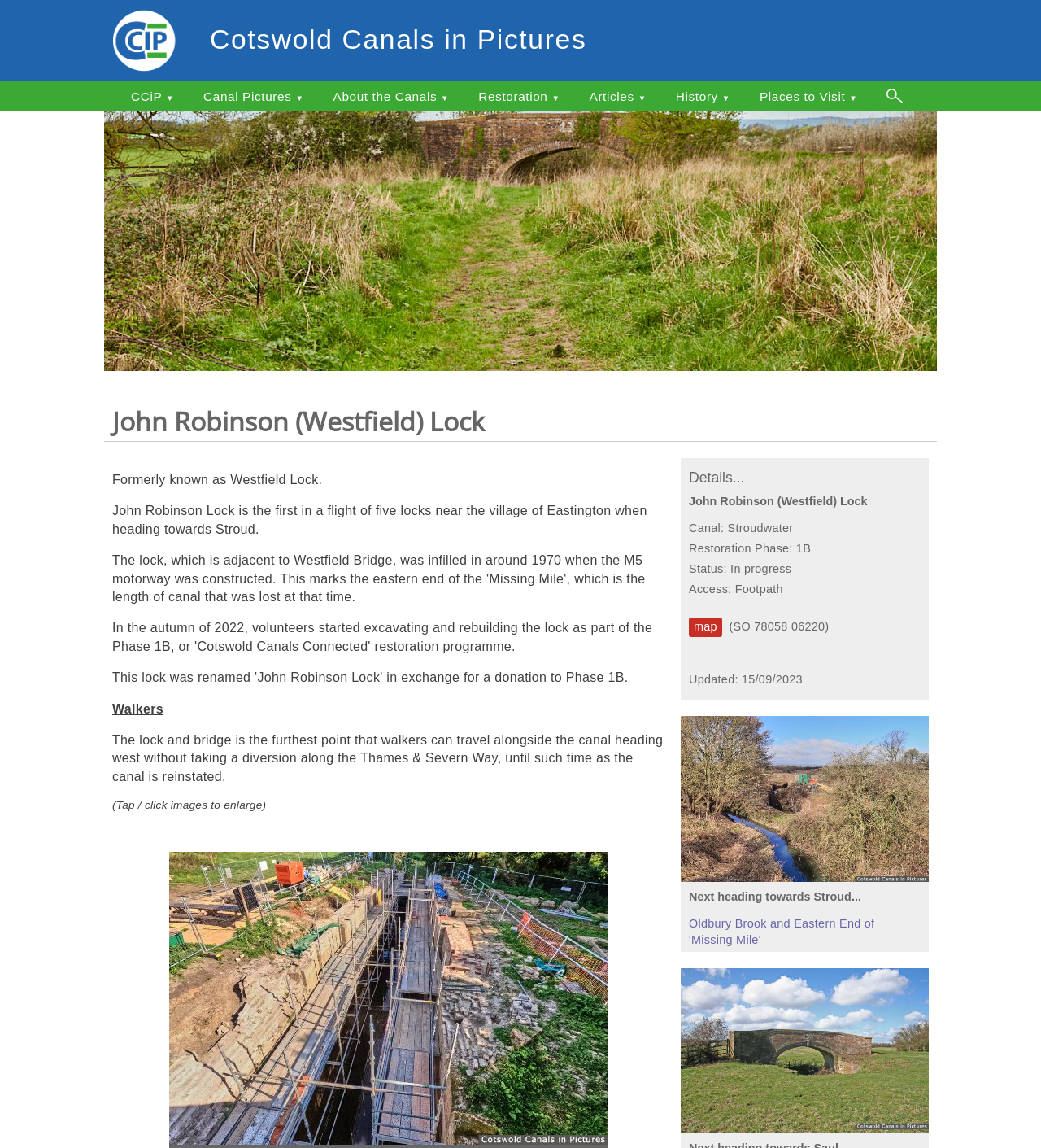Please extract the primary headline from the webpage.

John Robinson (Westfield) Lock